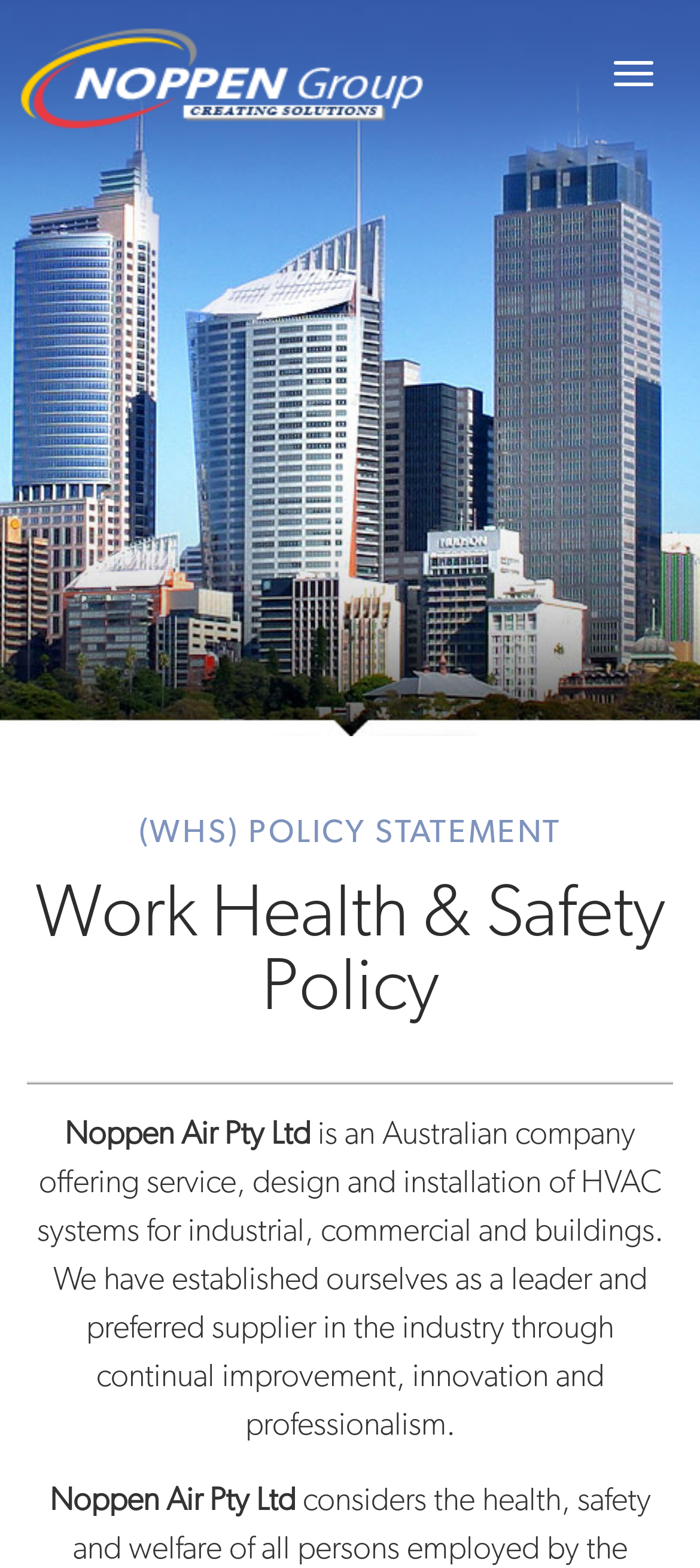Answer briefly with one word or phrase:
What type of systems does Noppen Air design and install?

HVAC systems